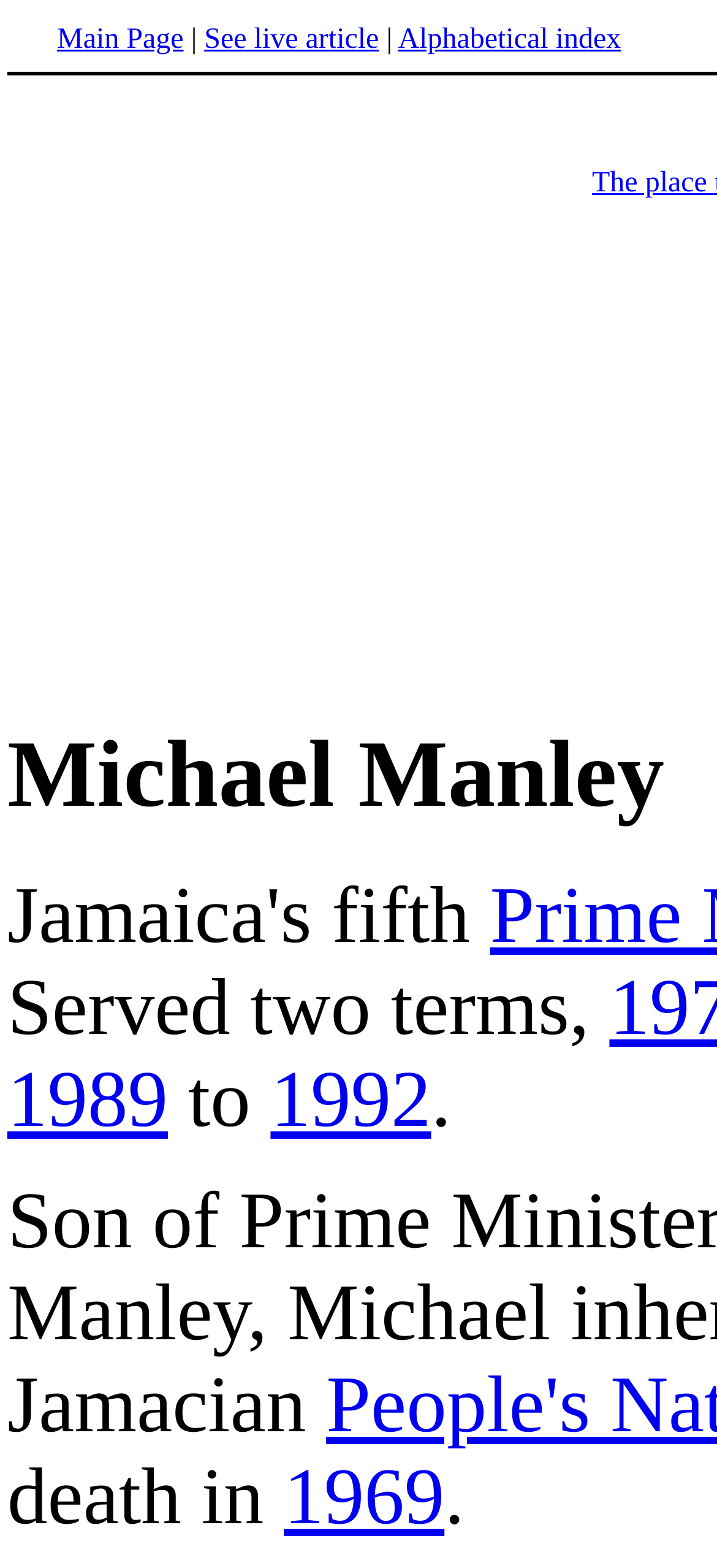Give a complete and precise description of the webpage's appearance.

The webpage is about Michael Manley, and it appears to be a biographical or informational page about him. At the top, there are three links: "Main Page", "See live article", and "Alphabetical index", which are positioned horizontally next to each other, taking up about half of the screen width.

Below these links, there are several links and static text elements arranged vertically. On the top-left, there is a link "1989" followed by the static text "to". Below this, there is another link "1992" followed by a period. Further down, there is a link "1969" followed by another period. These elements are positioned near the bottom of the page, with the "1969" link being the lowest.

Overall, the webpage has a simple layout with a focus on providing links and brief textual information about Michael Manley.